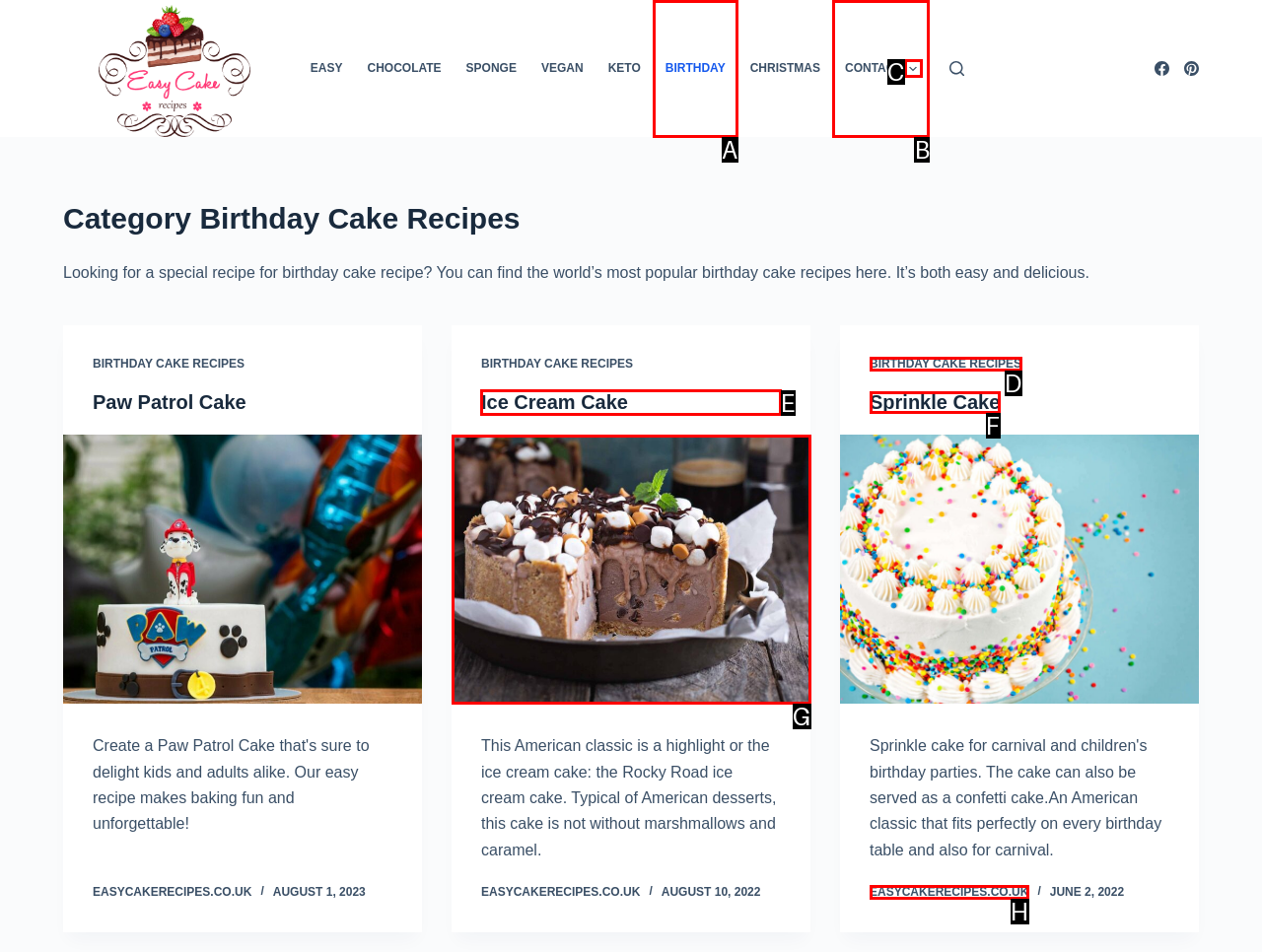Find the appropriate UI element to complete the task: Check the 'Ice Cream Cake' article. Indicate your choice by providing the letter of the element.

E